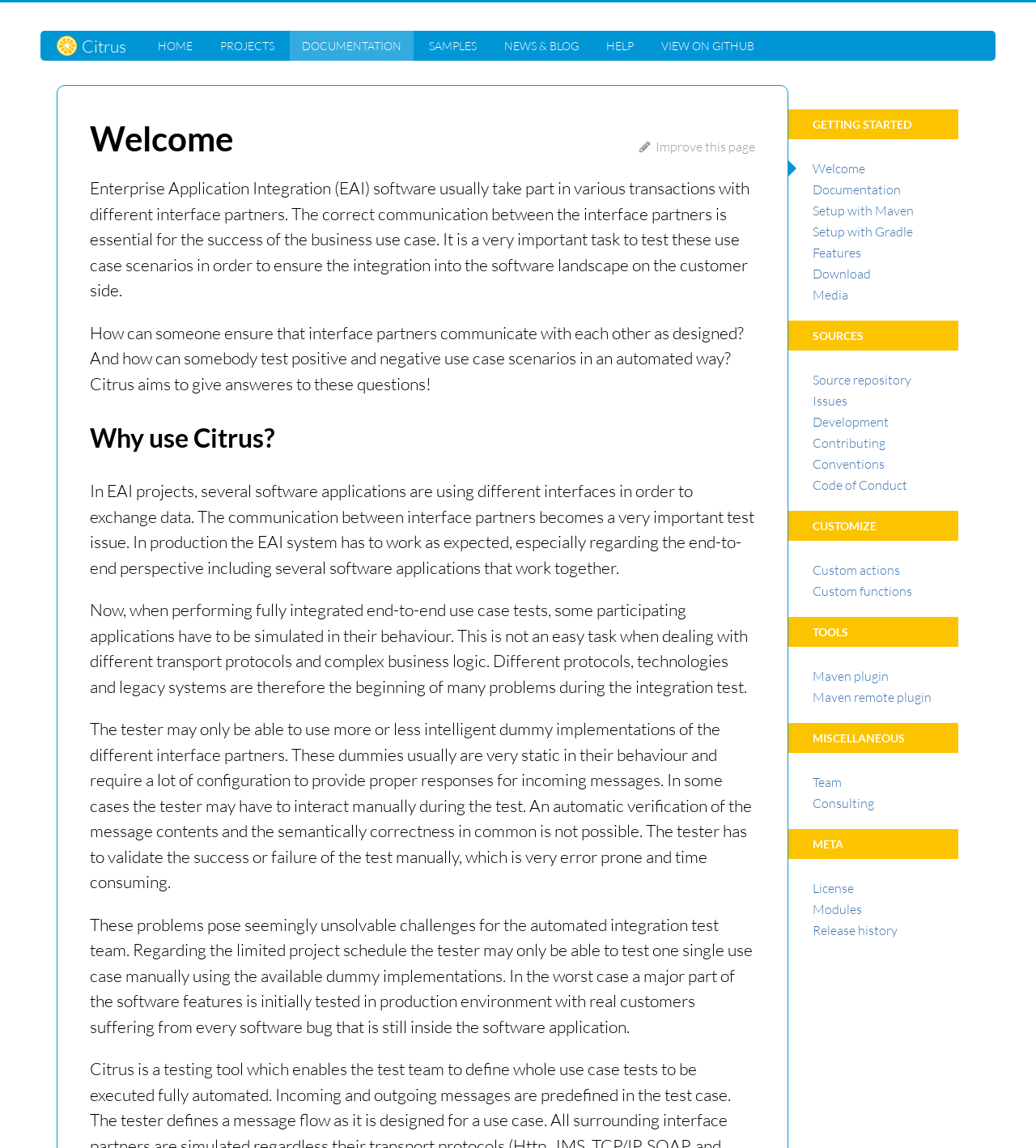Please identify the bounding box coordinates of the element I need to click to follow this instruction: "Click on HOME".

[0.141, 0.027, 0.198, 0.053]